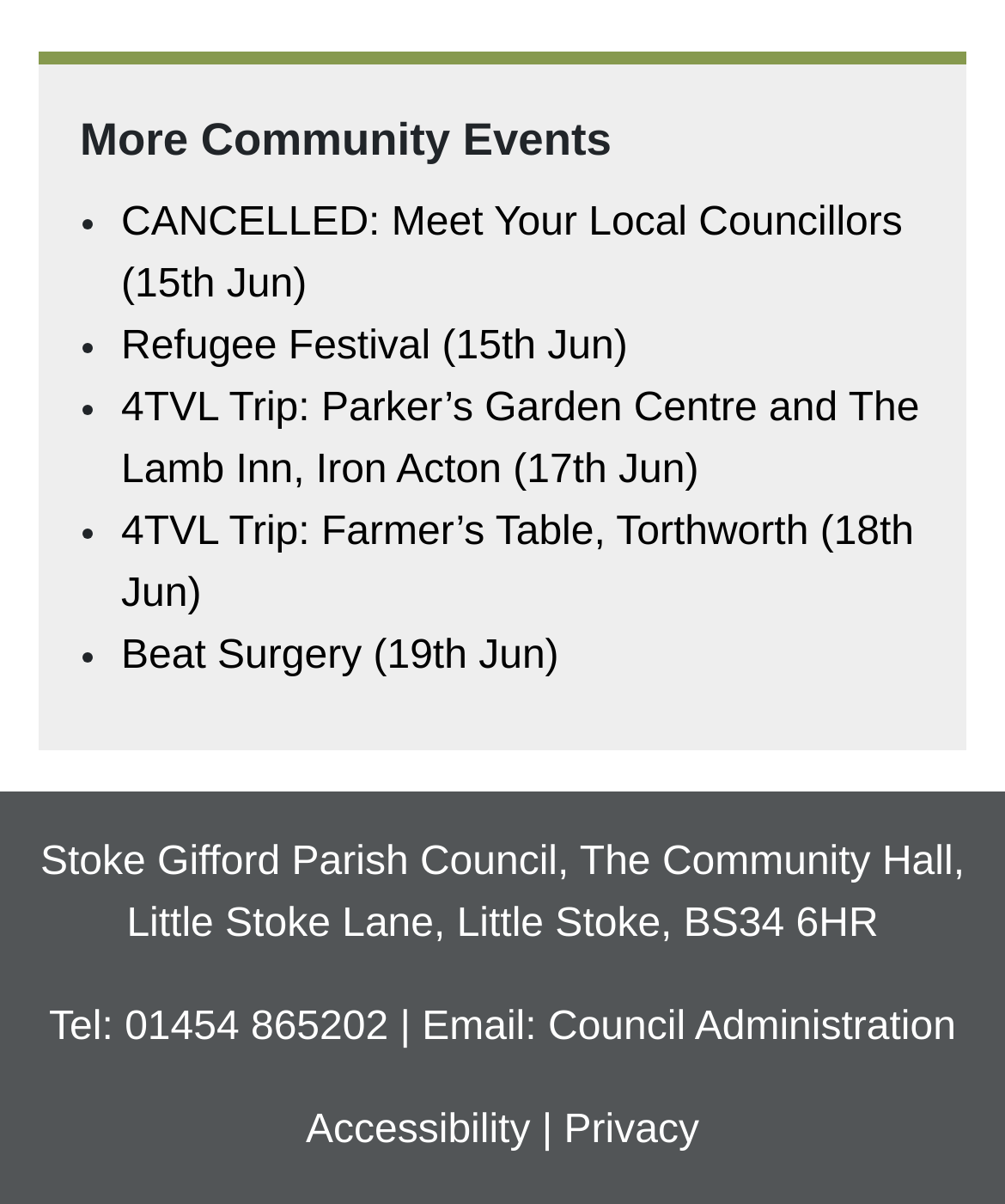Please provide the bounding box coordinates for the element that needs to be clicked to perform the following instruction: "check the council administration page". The coordinates should be given as four float numbers between 0 and 1, i.e., [left, top, right, bottom].

[0.545, 0.836, 0.951, 0.872]